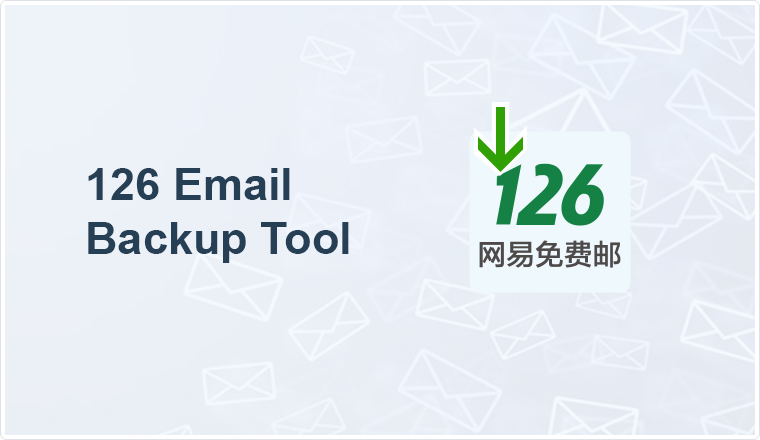Please answer the following question using a single word or phrase: 
What color is the downward arrow?

Green